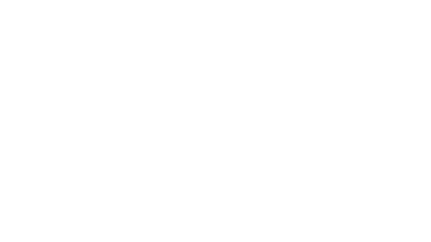Explain the image with as much detail as possible.

This image features a sleek representation of the "Biosilk Silk Mousse," a styling mousse designed to enhance volume and provide hold without the undesirable stiffness or stickiness often associated with hair products. The mousse aims to cater to a variety of hair types, ensuring flexibility and comfort in styling. Accompanying the product information is a notable takeaway: incorporating Biosilk into your hair care routine can lead to healthier, shinier hair, particularly for those seeking to repair damage or protect against environmental factors.